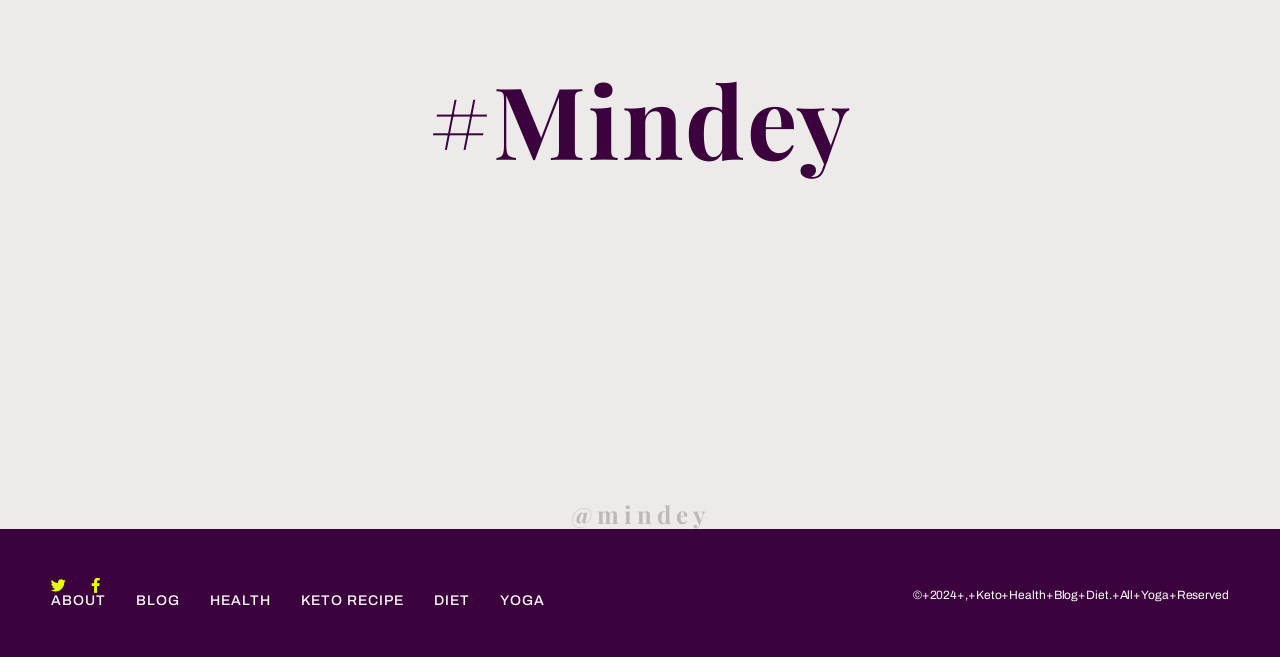Give the bounding box coordinates for this UI element: "Keto Recipe". The coordinates should be four float numbers between 0 and 1, arranged as [left, top, right, bottom].

[0.235, 0.902, 0.316, 0.925]